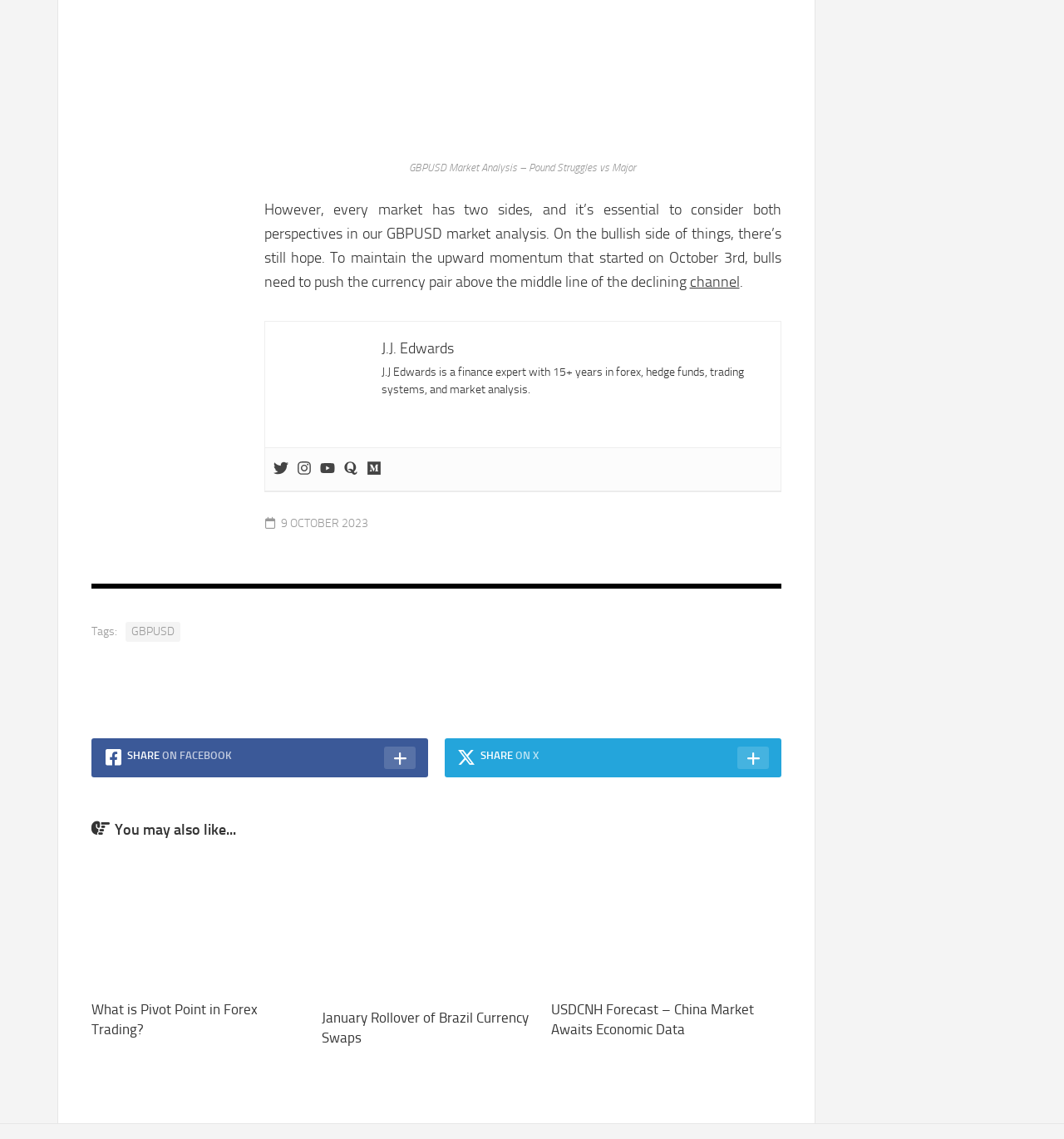Specify the bounding box coordinates of the region I need to click to perform the following instruction: "Visit the author's Twitter page". The coordinates must be four float numbers in the range of 0 to 1, i.e., [left, top, right, bottom].

[0.257, 0.405, 0.271, 0.42]